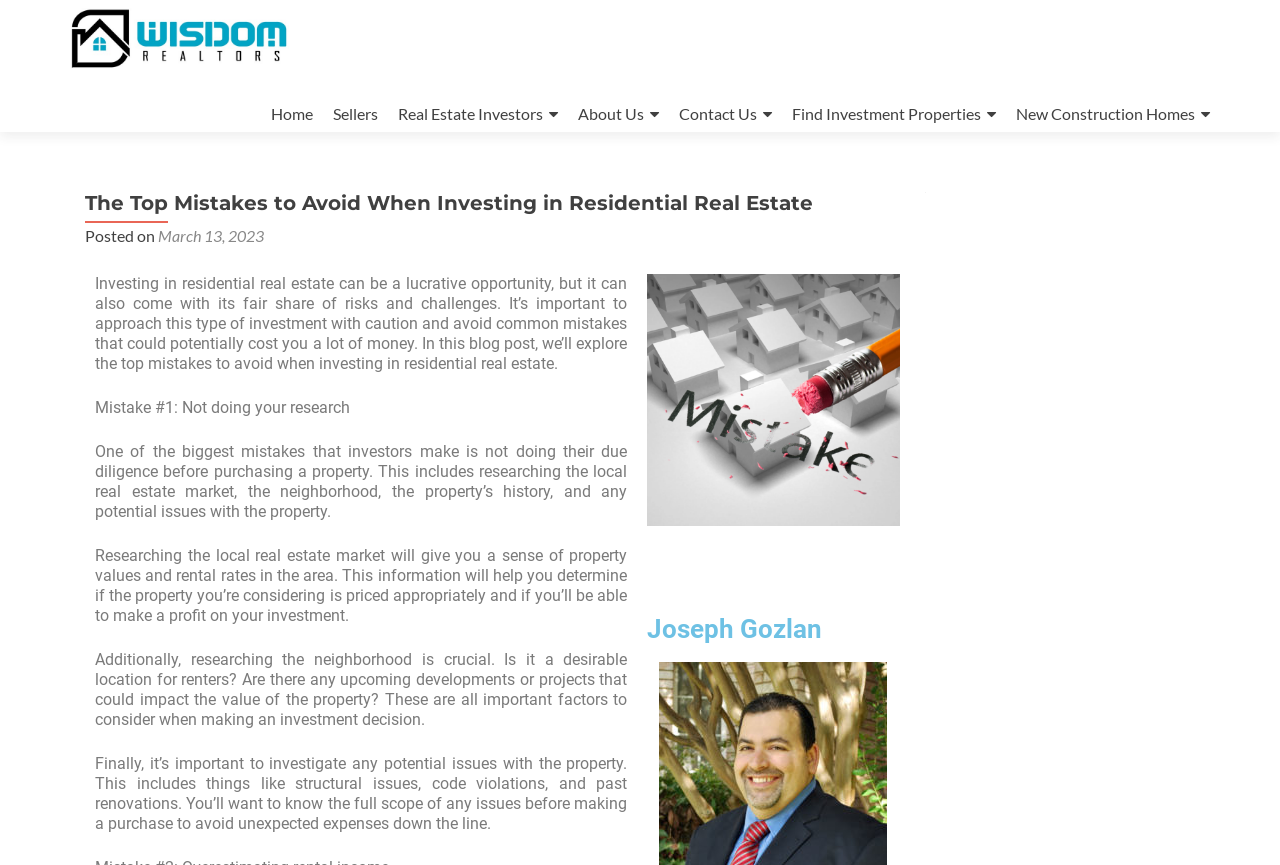Produce an extensive caption that describes everything on the webpage.

This webpage is about investing in residential real estate, specifically highlighting the top mistakes to avoid when doing so. At the top of the page, there is a banner with a link to "Invest in your future with Wisdom REALTORS!" accompanied by an image. Below this, there is a navigation menu with links to "Home", "Sellers", "Real Estate Investors", "About Us", "Contact Us", and "Find Investment Properties" and "New Construction Homes".

The main content of the page is divided into sections, starting with a heading that repeats the title "The Top Mistakes to Avoid When Investing in Residential Real Estate". Below this, there is a paragraph of text that introduces the importance of approaching residential real estate investment with caution. 

The first mistake discussed is "Not doing your research", which is explained in three paragraphs of text. These paragraphs emphasize the importance of researching the local real estate market, the neighborhood, and any potential issues with the property. 

To the right of this text, there is an image related to the topic. Below the image, there is a heading with the author's name, "Joseph Gozlan".